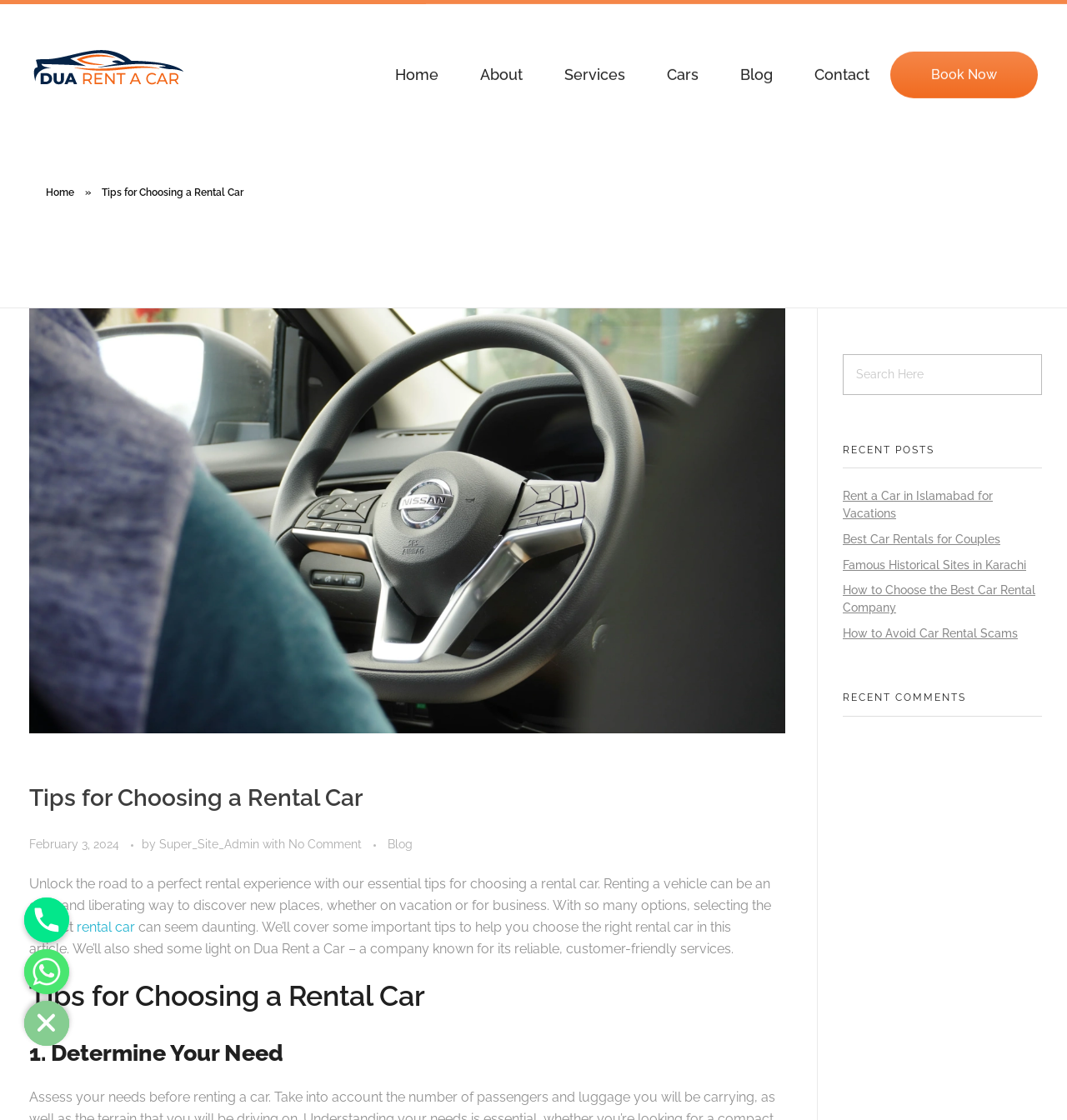Offer a detailed explanation of the webpage layout and contents.

The webpage is about Rent a Car Islamabad, with a focus on providing tips for choosing a rental car. At the top left, there is a logo and a link to "Rent a Car Islamabad" with an image of the same name. Below this, there is a heading "Rent a Car Islamabad" and a link to the same. 

To the right of the logo, there is a navigation menu with links to "Home", "About", "Services", "Cars", "Blog", and "Contact". 

Below the navigation menu, there is a heading "Posts tagged: Tips for Choosing a Rental Car" with a link to "tips for choosing rental cars" and an image of the same name. 

The main content of the webpage is an article titled "Tips for Choosing a Rental Car" which provides essential tips for choosing a rental car. The article is divided into sections, with headings such as "Determine Your Need" and "Unlock the road to a perfect rental experience". 

To the right of the article, there is a search box with a placeholder text "Search Here". Below the search box, there are headings "RECENT POSTS" and "RECENT COMMENTS" with links to various articles and comments. 

At the bottom left of the webpage, there are links to "Phone" and "Whatsapp" with images, and a button "Hide chaty" with an image.